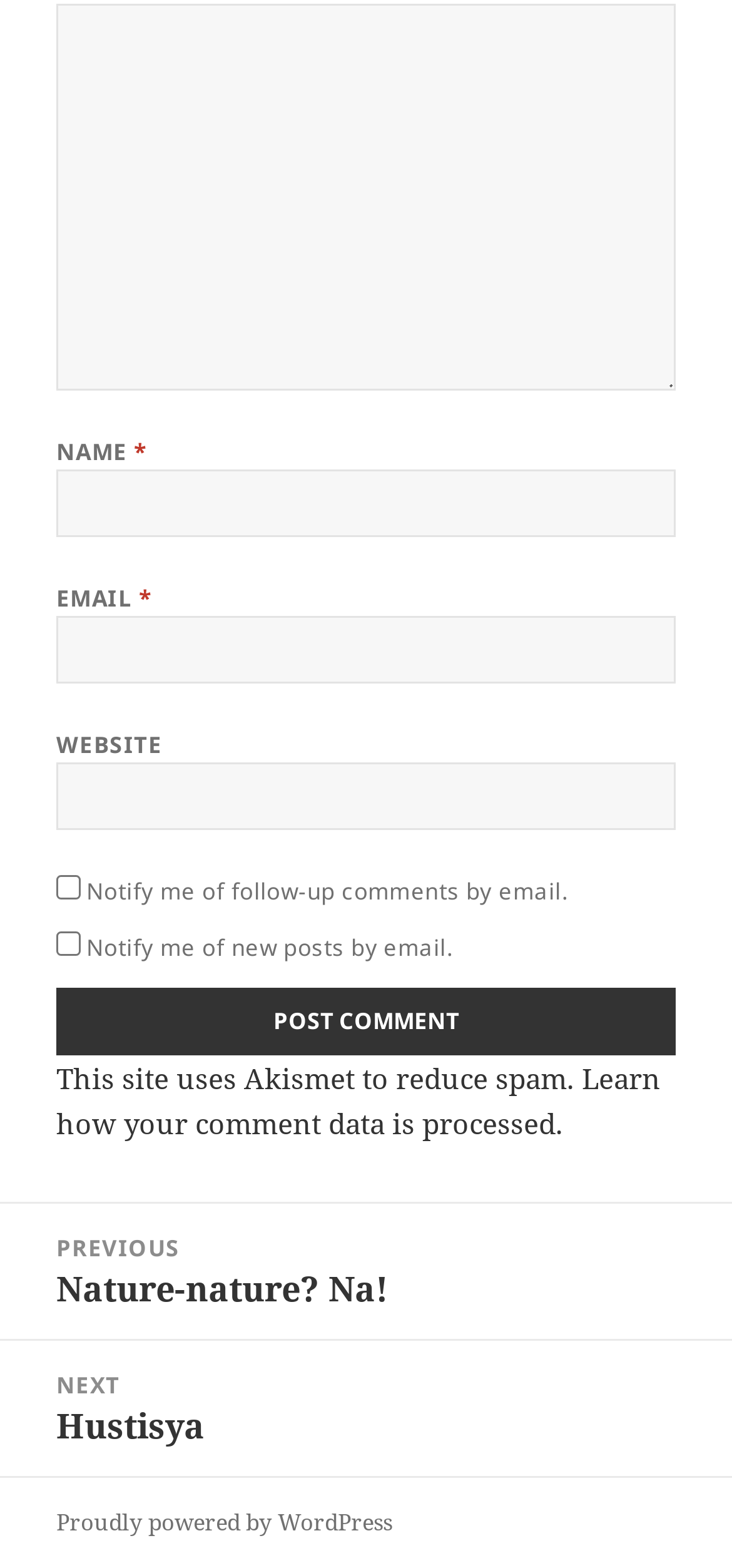Find the bounding box coordinates of the clickable area that will achieve the following instruction: "Learn how your comment data is processed".

[0.077, 0.675, 0.903, 0.728]